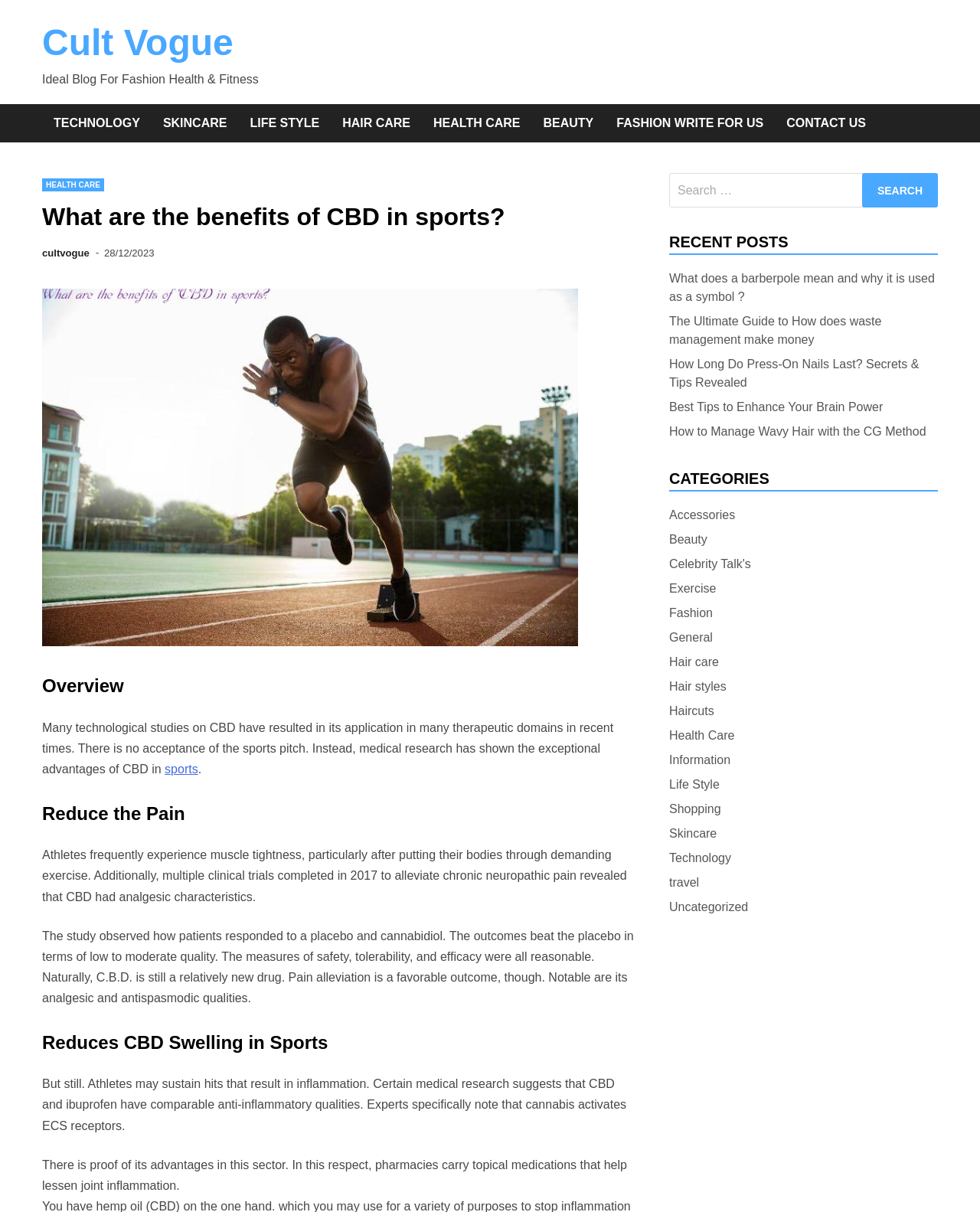Select the bounding box coordinates of the element I need to click to carry out the following instruction: "Click on the 'HEALTH CARE' link".

[0.43, 0.086, 0.543, 0.117]